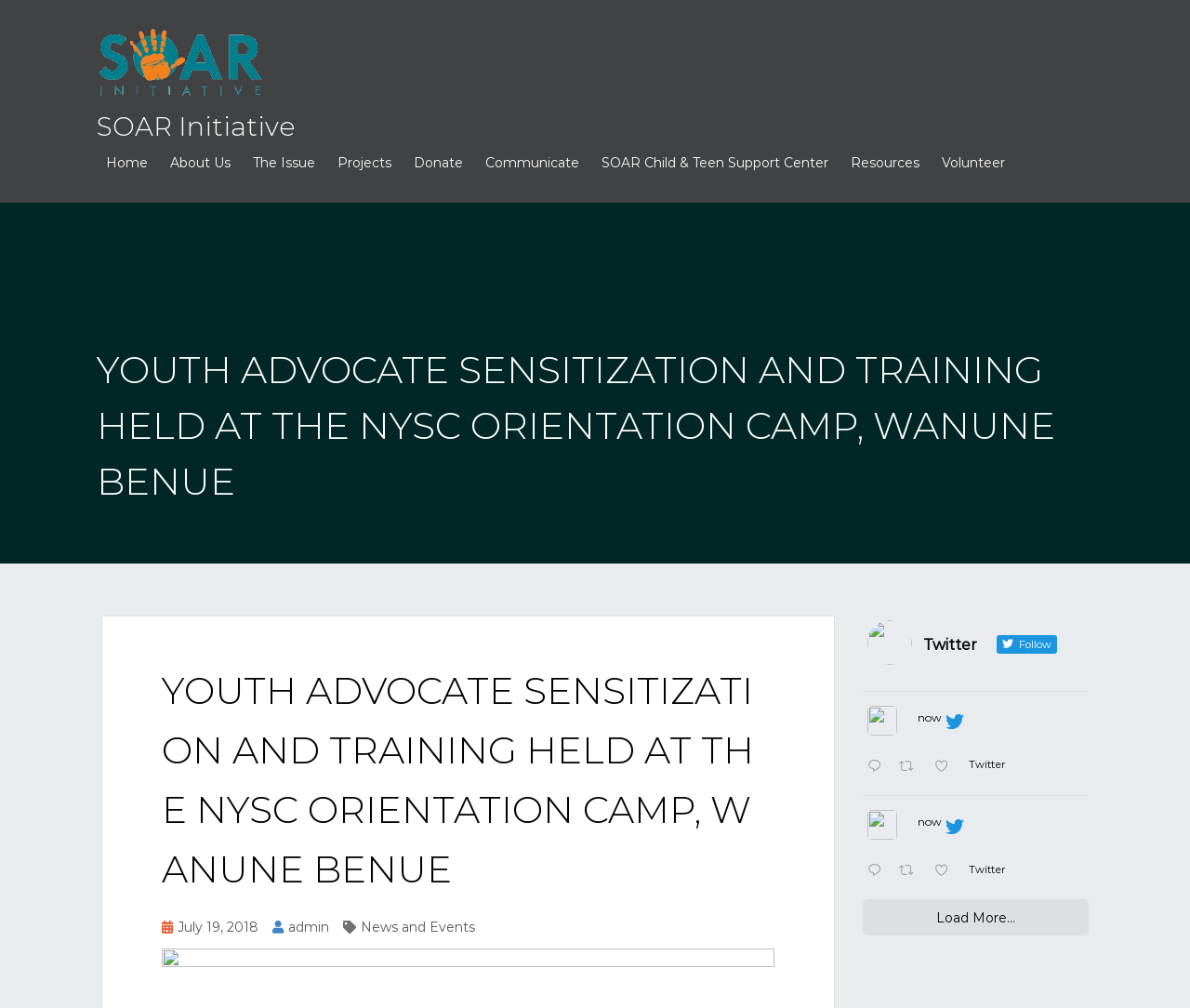Please identify the bounding box coordinates of the element I need to click to follow this instruction: "Go to TO MAIN PAGE".

None